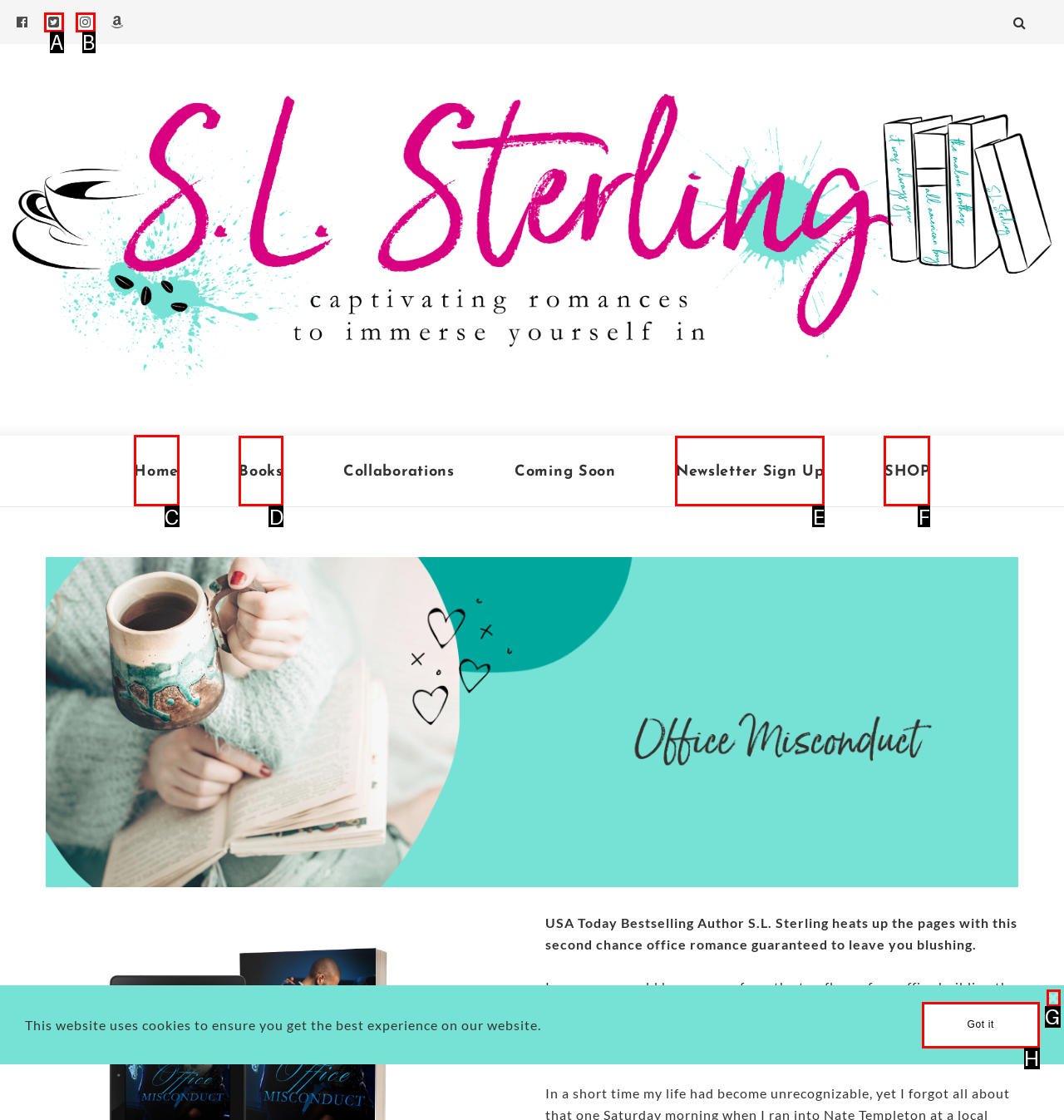Choose the HTML element that should be clicked to achieve this task: Click the home link
Respond with the letter of the correct choice.

C